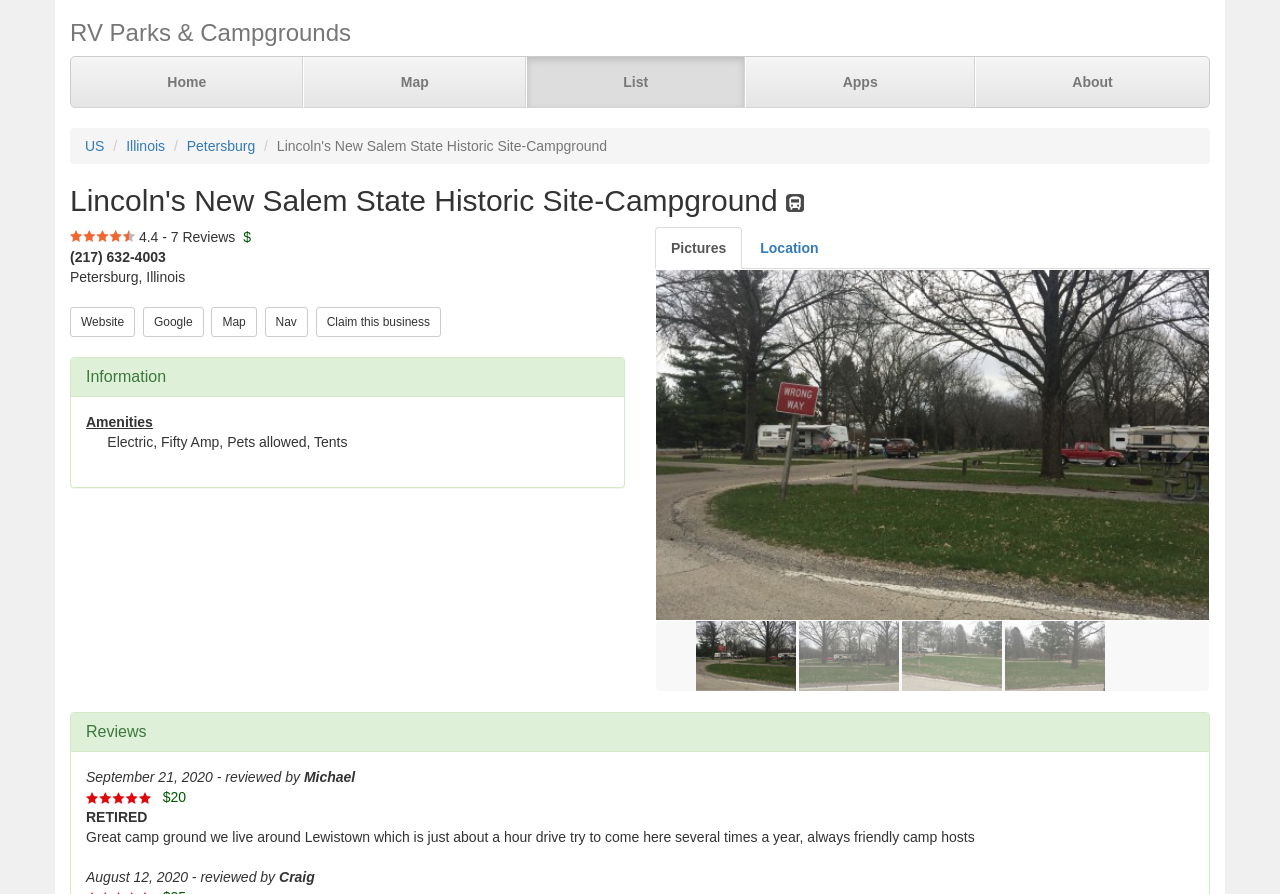By analyzing the image, answer the following question with a detailed response: What is the phone number of Lincoln's New Salem State Historic Site-Campground?

I found the phone number by looking at the static text '(217) 632-4003' located in the group element that contains the campground's information.